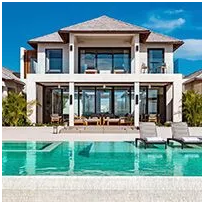What is the purpose of the lounge chairs?
Give a single word or phrase as your answer by examining the image.

Sunbathing